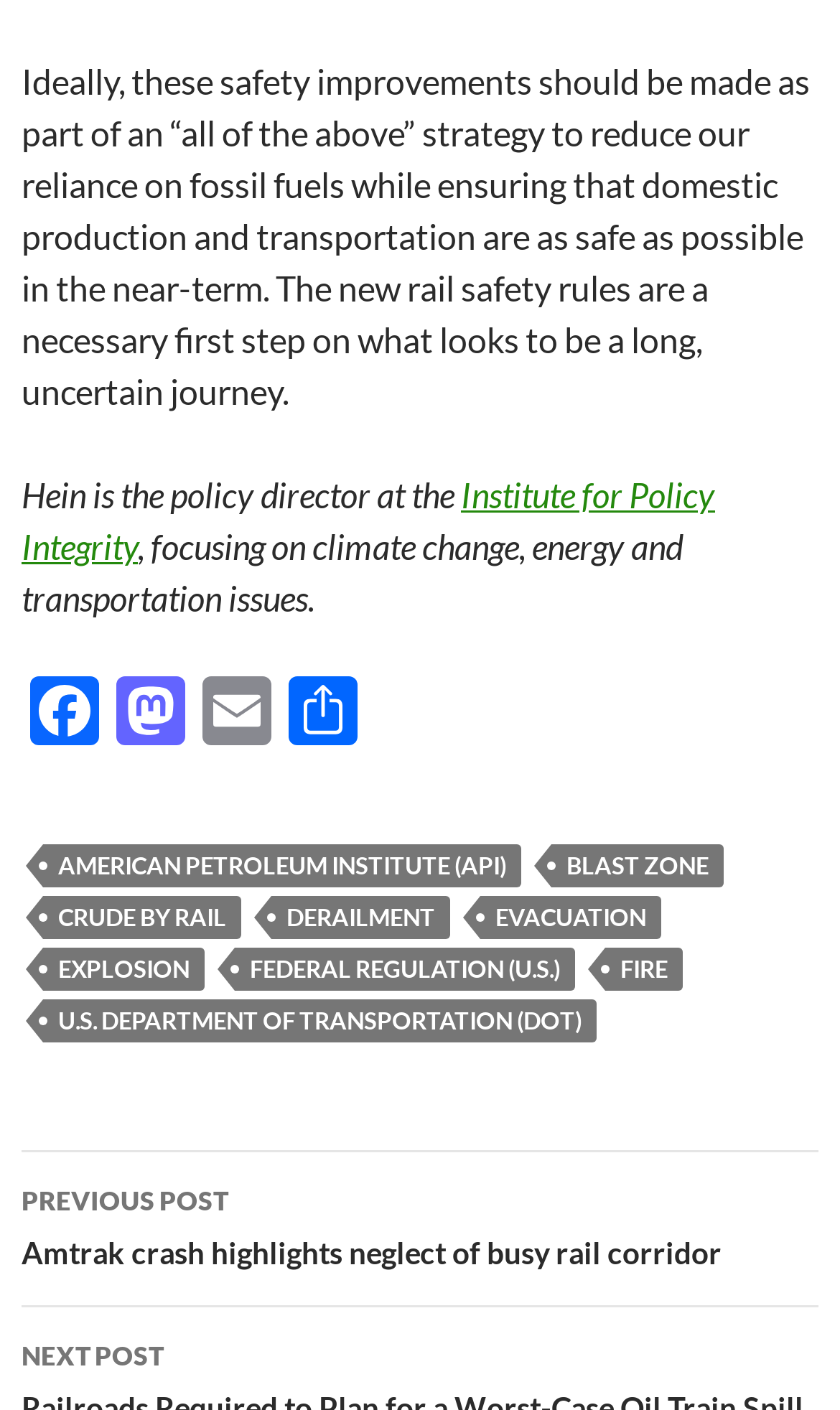Determine the coordinates of the bounding box for the clickable area needed to execute this instruction: "Click the link to Institute for Policy Integrity".

[0.026, 0.336, 0.851, 0.401]